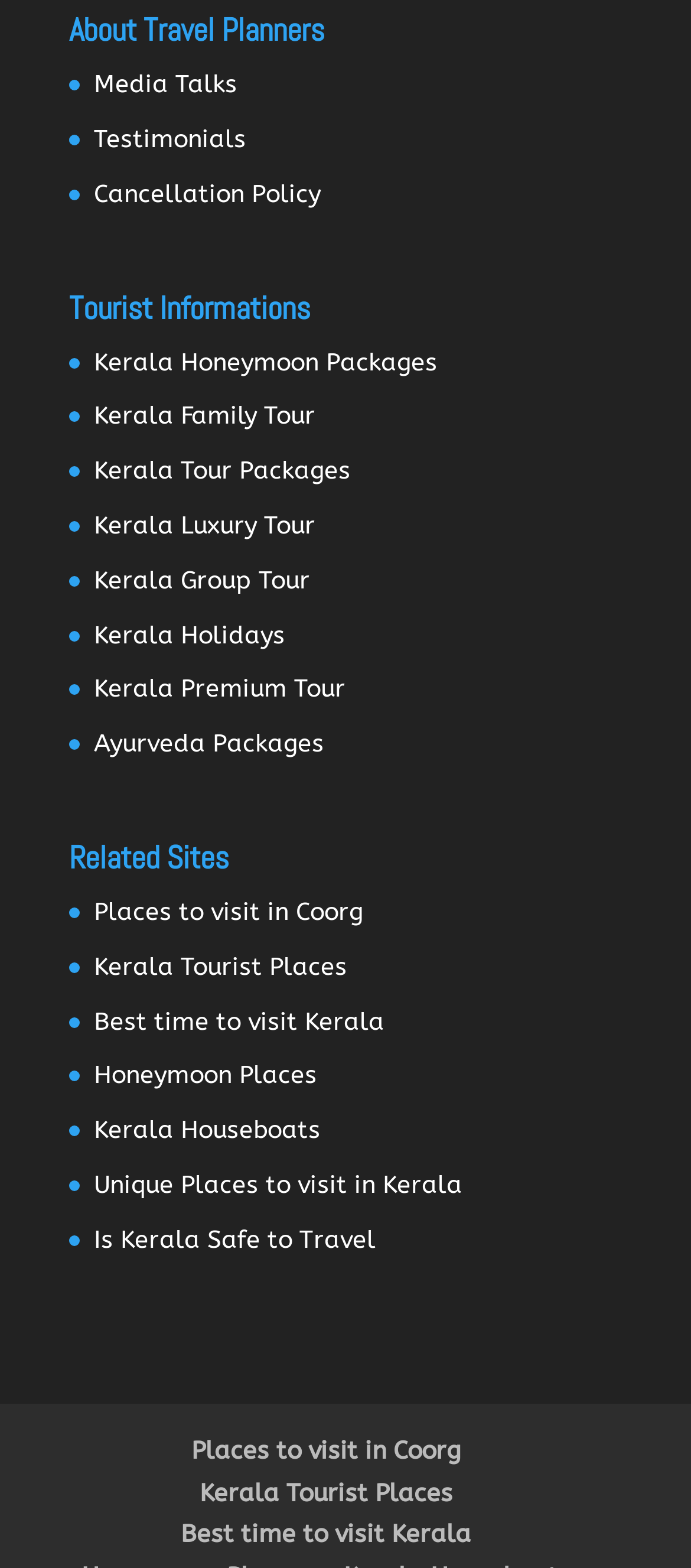Find and provide the bounding box coordinates for the UI element described here: "Testimonials". The coordinates should be given as four float numbers between 0 and 1: [left, top, right, bottom].

[0.136, 0.079, 0.356, 0.099]